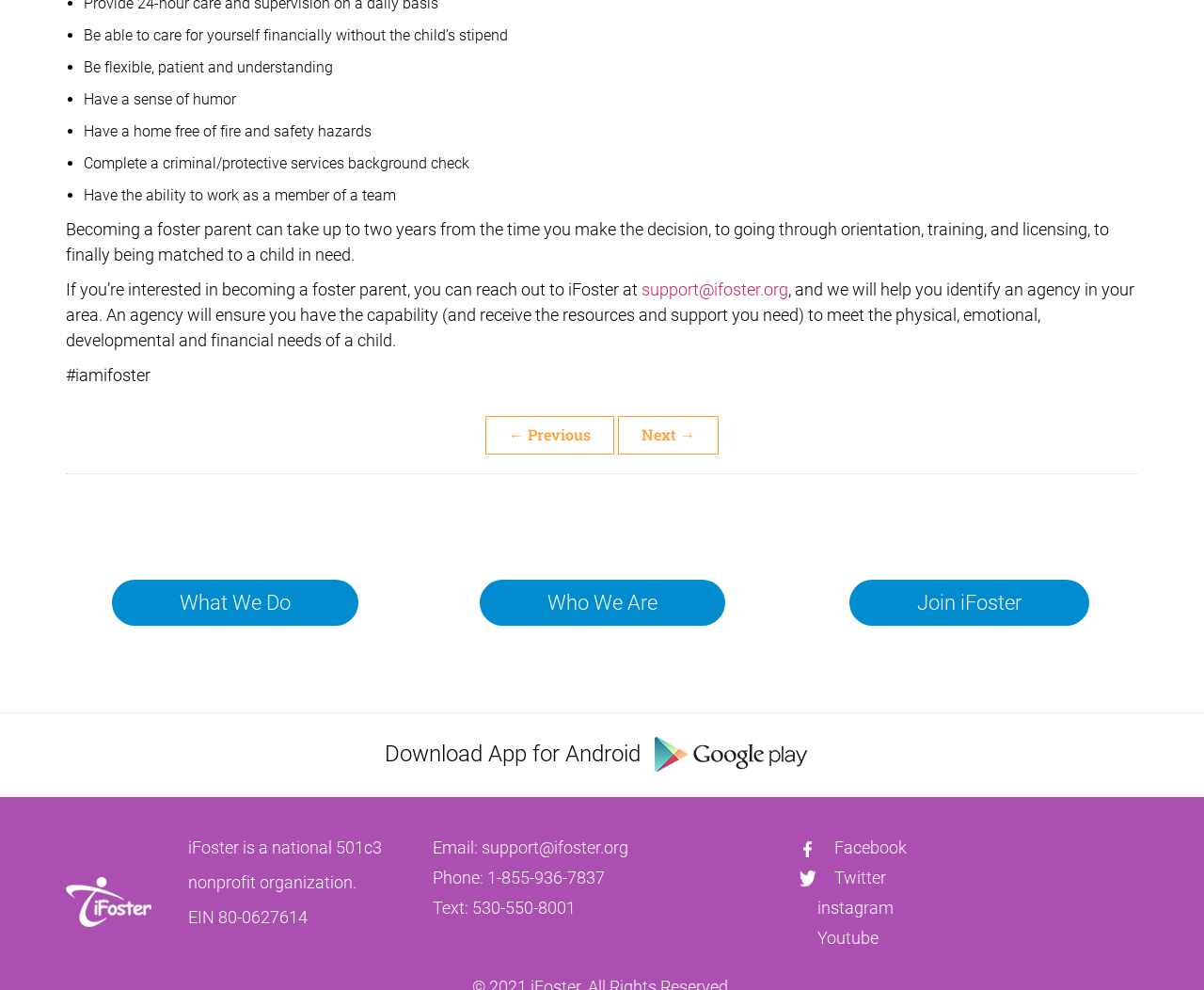Determine the bounding box coordinates of the region to click in order to accomplish the following instruction: "Click on 'What We Do'". Provide the coordinates as four float numbers between 0 and 1, specifically [left, top, right, bottom].

[0.093, 0.586, 0.298, 0.632]